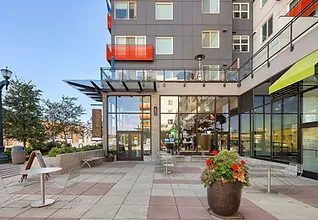Compose a detailed narrative for the image.

This image showcases a vibrant outdoor area of a contemporary commercial building, designed to leverage the unique features of its urban surroundings. The foreground features a spacious patio adorned with a variety of seating arrangements, including metal chairs and small tables, inviting patrons to enjoy the open air. 

In the background, large glass windows reflect a bustling interior, likely housing dining or retail establishments that contribute to the revitalization of downtown Everett. Colorful accents, including a bright green awning on one side, enhance the lively atmosphere. 

Floral arrangements positioned in large planters add a touch of natural beauty to the urban environment, creating a welcoming space for visitors. This area is part of a larger effort to optimize commercial use and increase foot traffic, highlighting opportunities for diverse establishments such as restaurants and personal services, in alignment with the community's evolving marketplace needs.